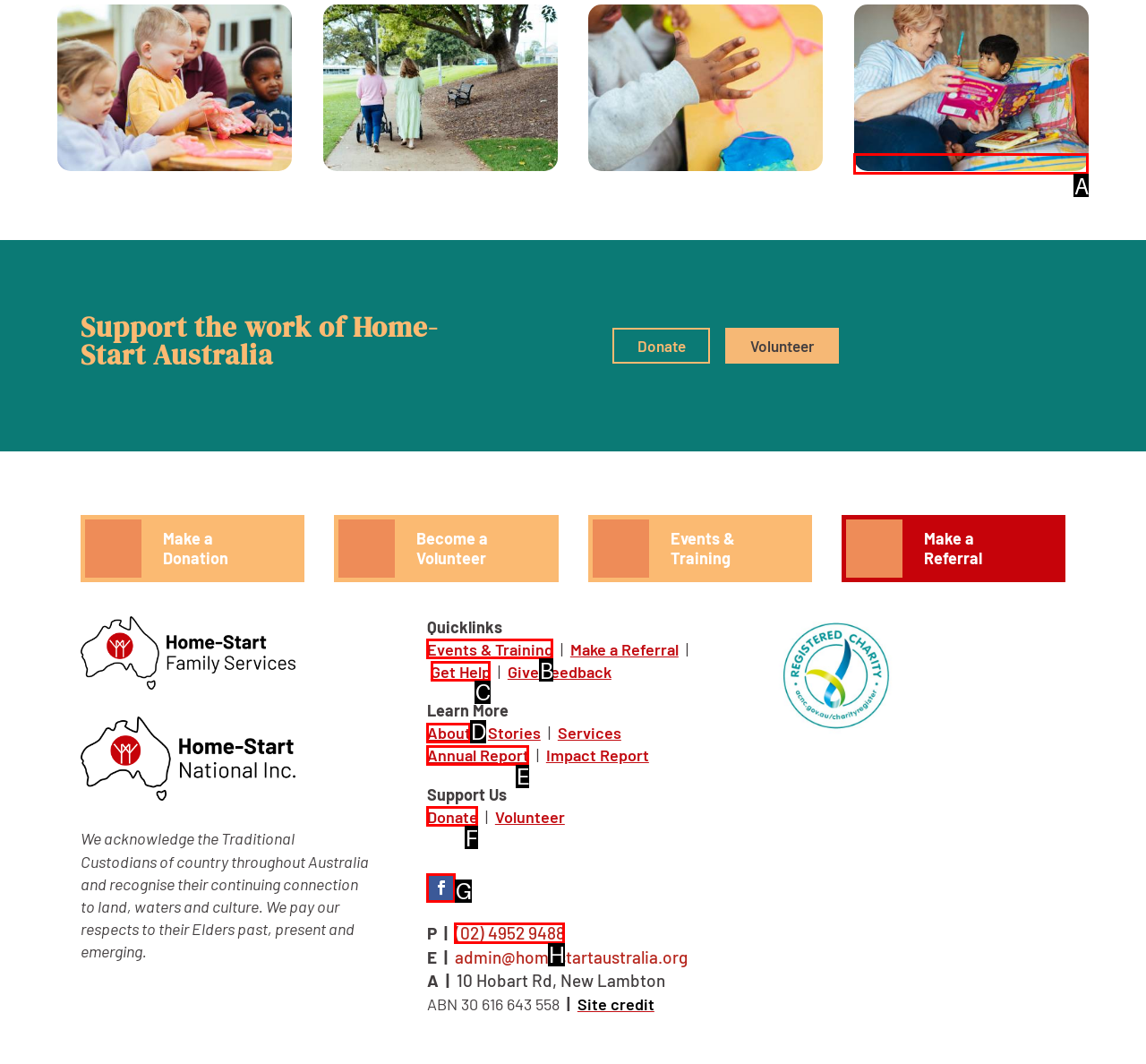Out of the given choices, which letter corresponds to the UI element required to Get Help? Answer with the letter.

C